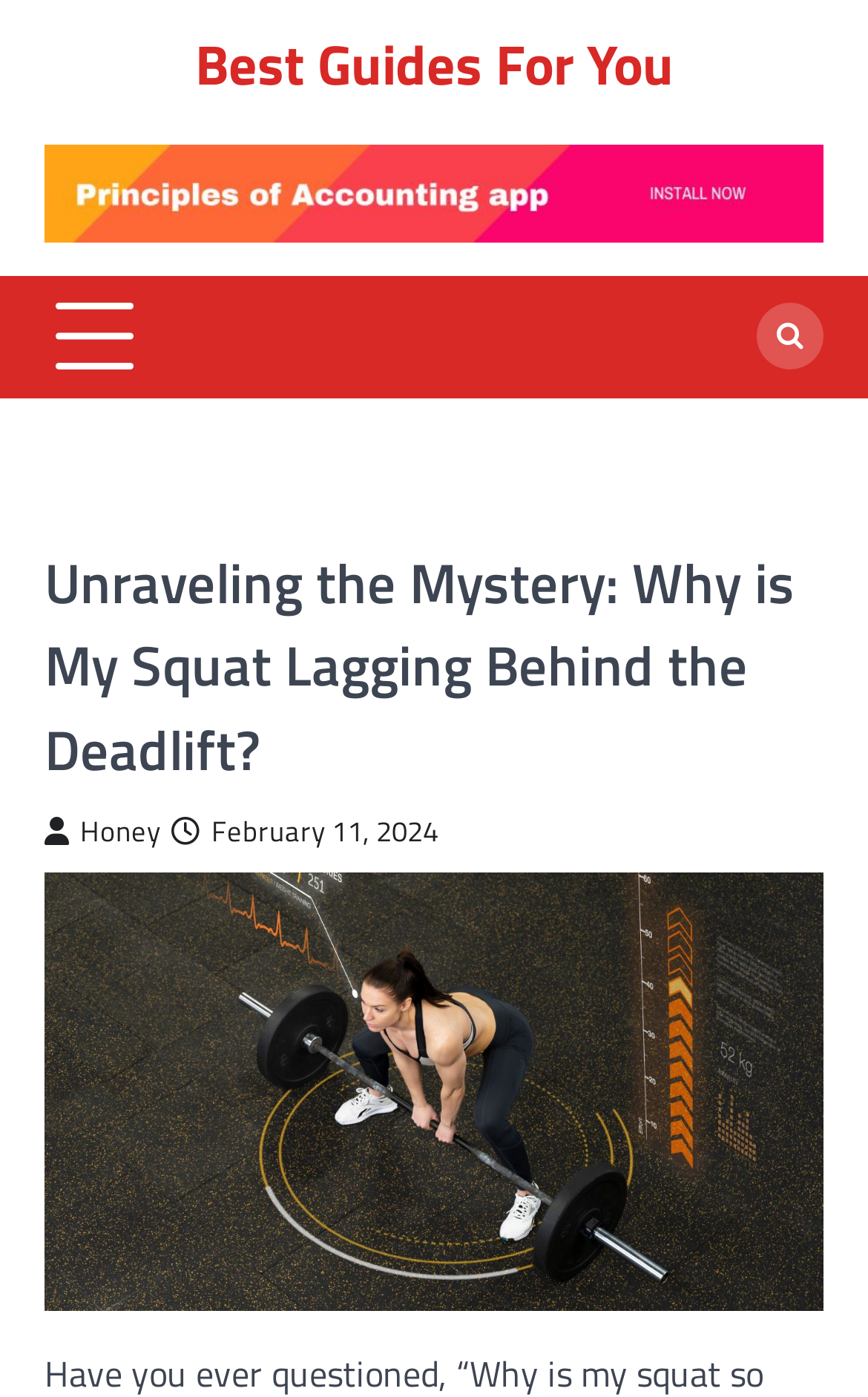Extract the main heading from the webpage content.

Unraveling the Mystery: Why is My Squat Lagging Behind the Deadlift?